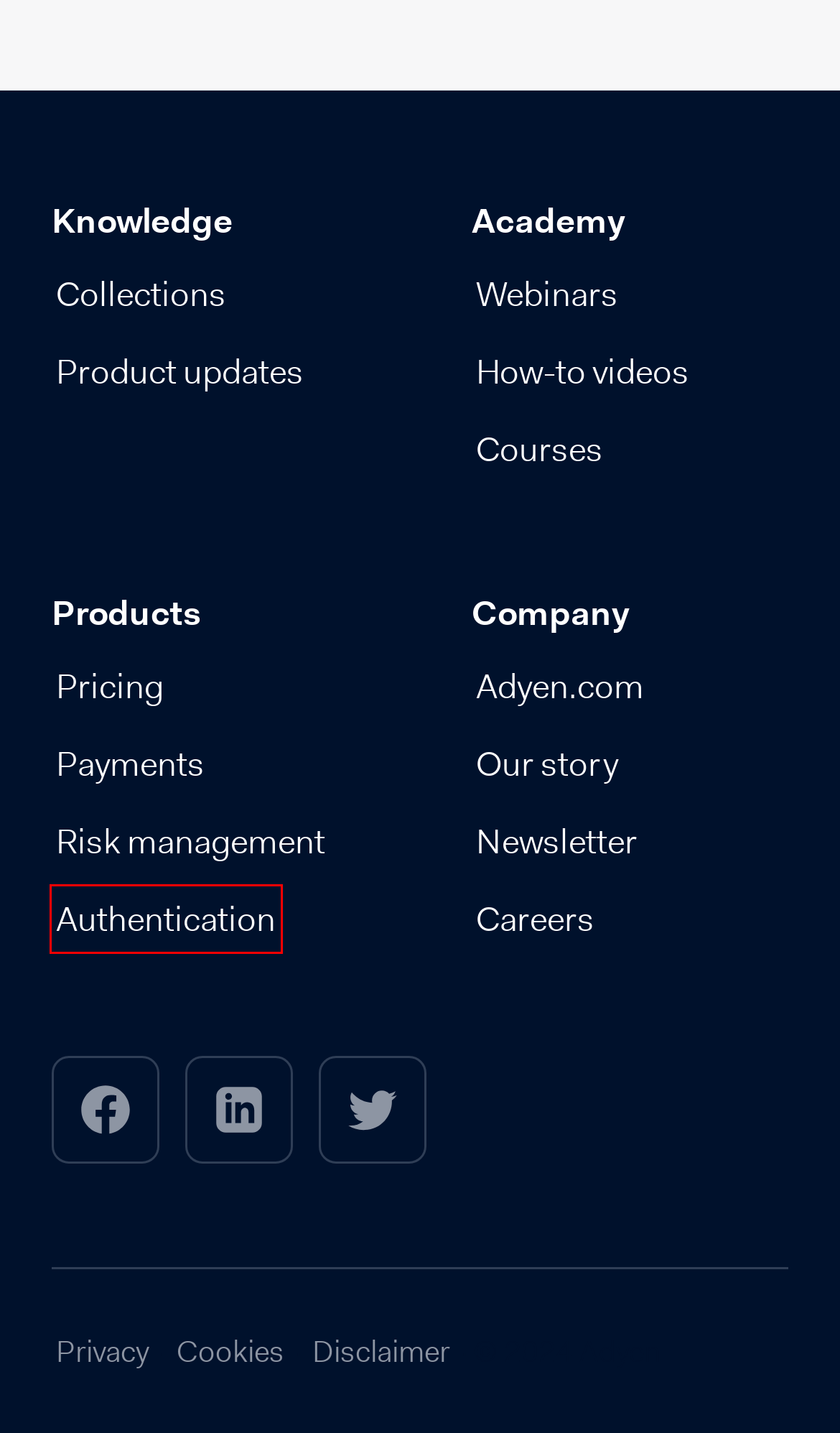You have a screenshot of a webpage with an element surrounded by a red bounding box. Choose the webpage description that best describes the new page after clicking the element inside the red bounding box. Here are the candidates:
A. Adyen | Engineered for ambition - Adyen
B. Authentication | Make authentication easy for everyone - Adyen
C. RevenueProtect | Built-in fraud prevention solution powered by network-wide insights - Adyen
D. Cookie policy - Adyen
E. Careers at Adyen - Adyen
F. Pricing - Full list of prices for supported payment methods - Adyen
G. The payment platform to accept payments everywhere - Adyen
H. The Adyen newsletter - Adyen

B